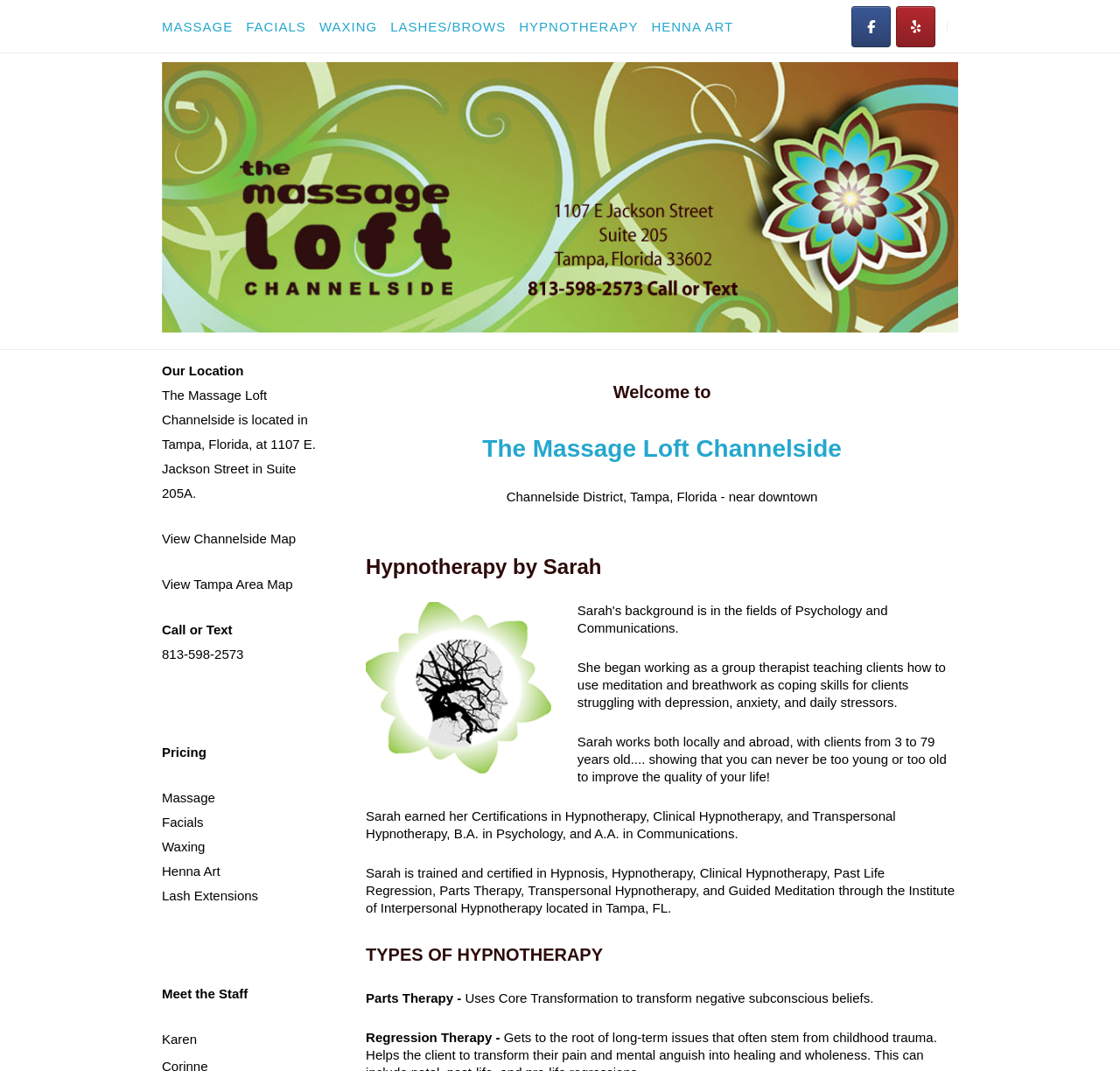What is Parts Therapy used for?
Provide a detailed answer to the question, using the image to inform your response.

According to the 'TYPES OF HYPNOTHERAPY' section, Parts Therapy is used to transform negative subconscious beliefs through Core Transformation.